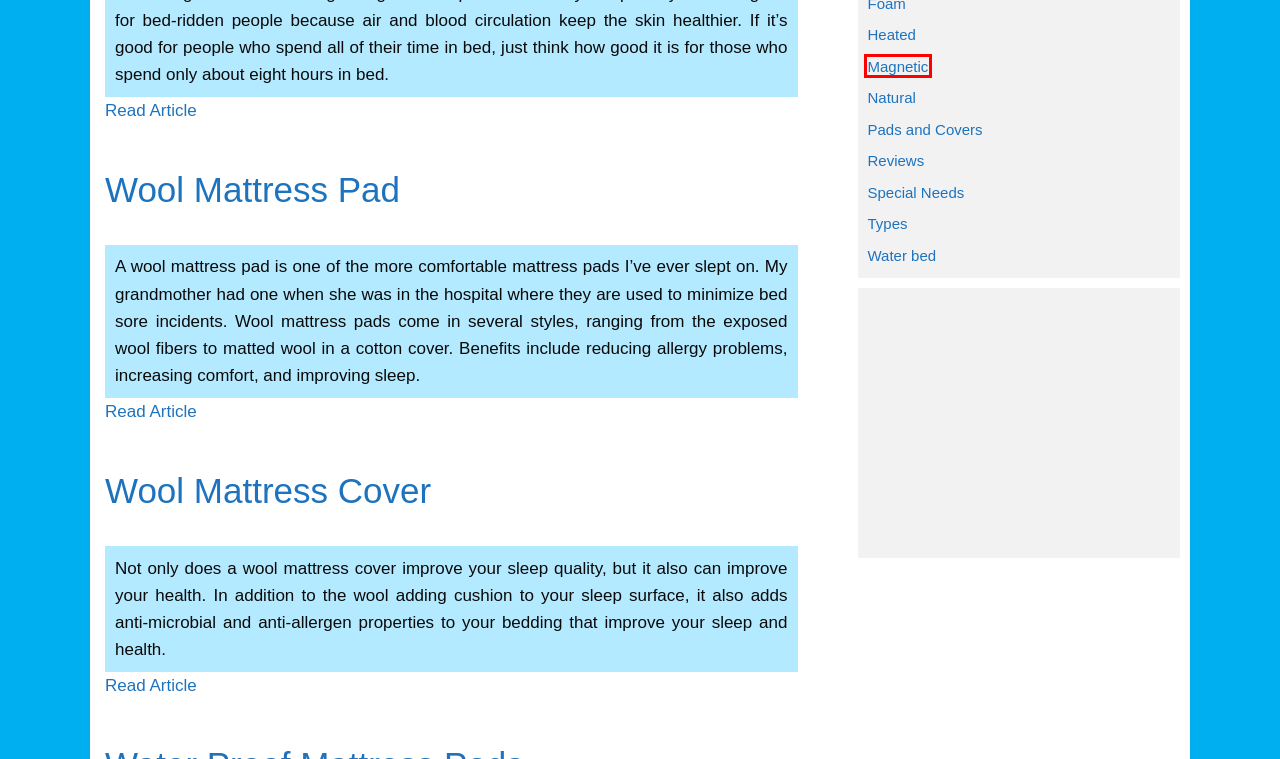Review the screenshot of a webpage that includes a red bounding box. Choose the most suitable webpage description that matches the new webpage after clicking the element within the red bounding box. Here are the candidates:
A. Wool Mattress Pad - The Mattress Lady
B. Reviews - The Mattress Lady
C. Water bed - The Mattress Lady
D. Natural - The Mattress Lady
E. Heated - The Mattress Lady
F. Types - The Mattress Lady
G. Magnetic - The Mattress Lady
H. Special Needs - The Mattress Lady

G